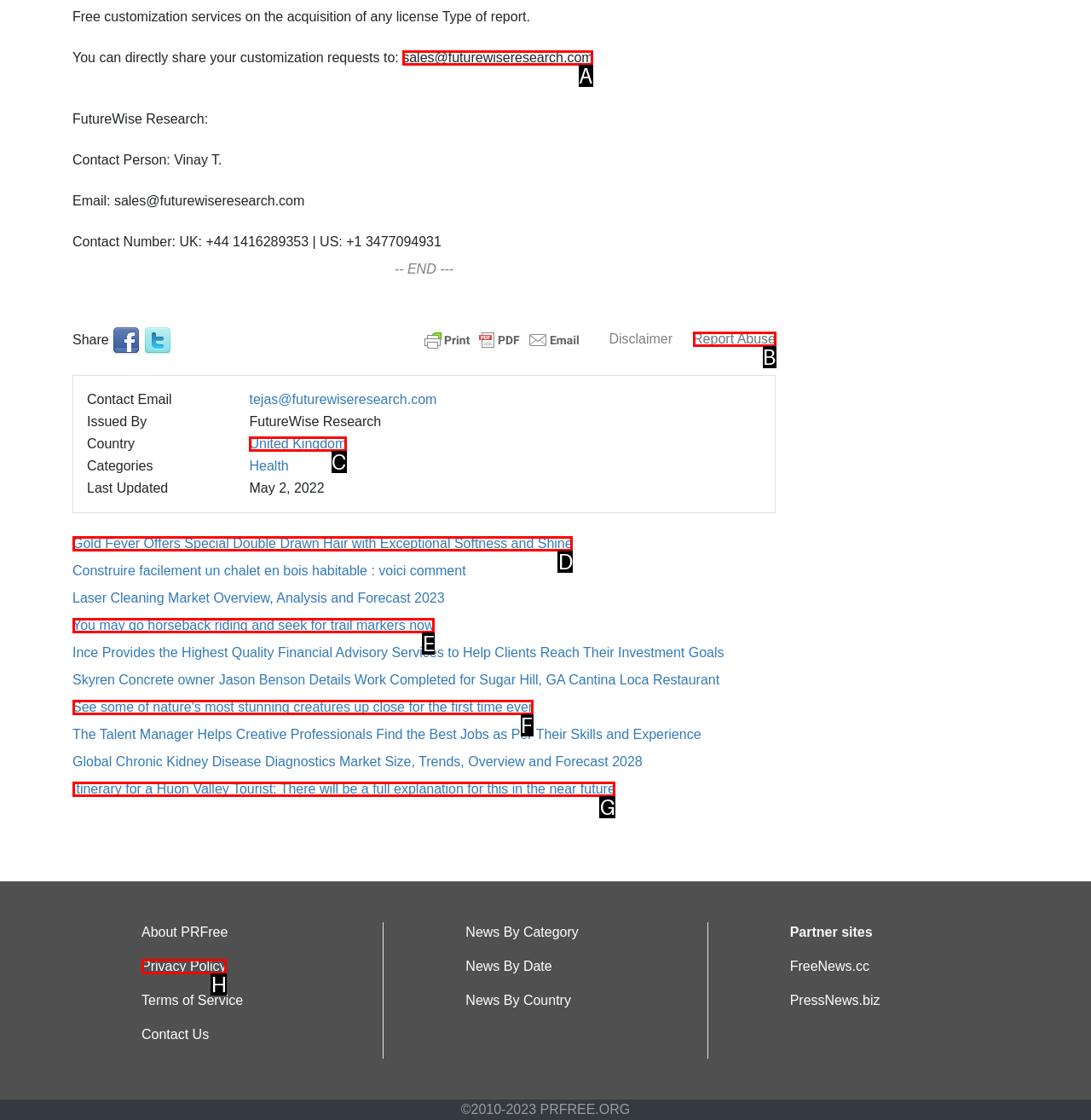Identify the correct UI element to click on to achieve the following task: Contact via email Respond with the corresponding letter from the given choices.

A